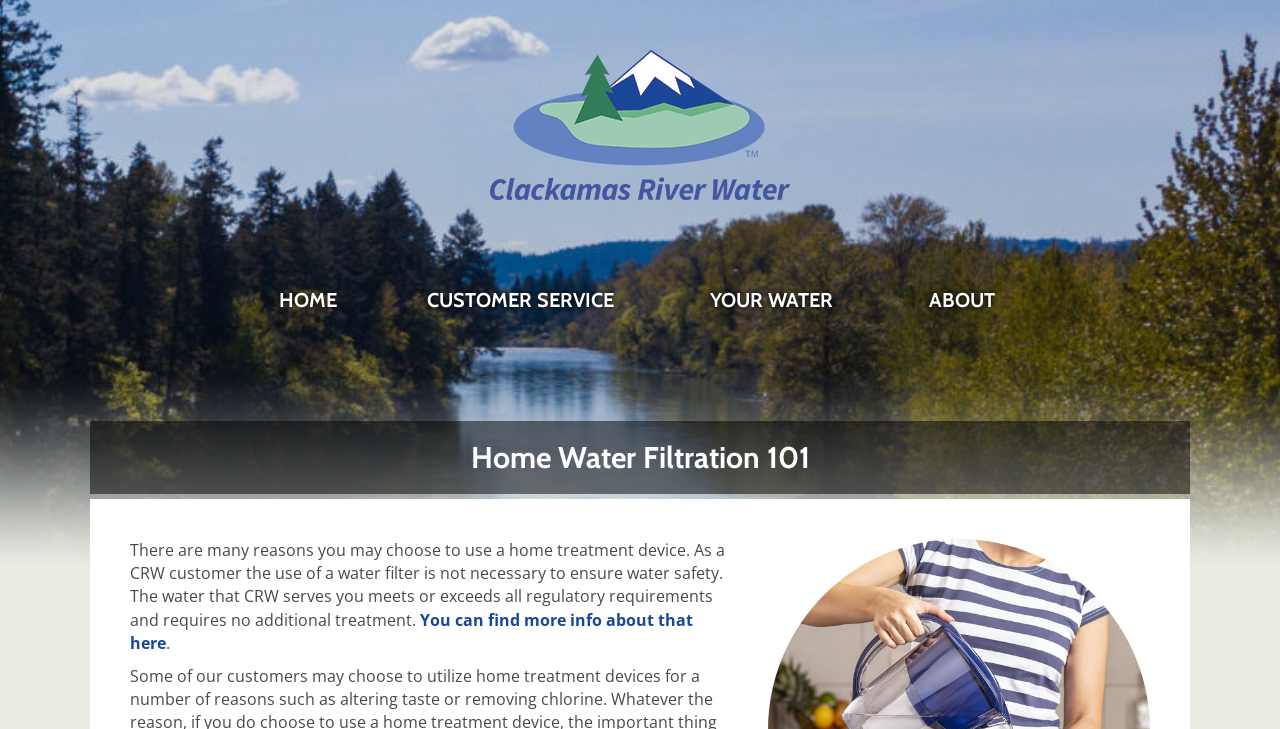Is a water filter necessary for CRW customers?
Please answer the question as detailed as possible based on the image.

According to the text on the page, 'As a CRW customer the use of a water filter is not necessary to ensure water safety.' This implies that CRW customers do not need to use a water filter.